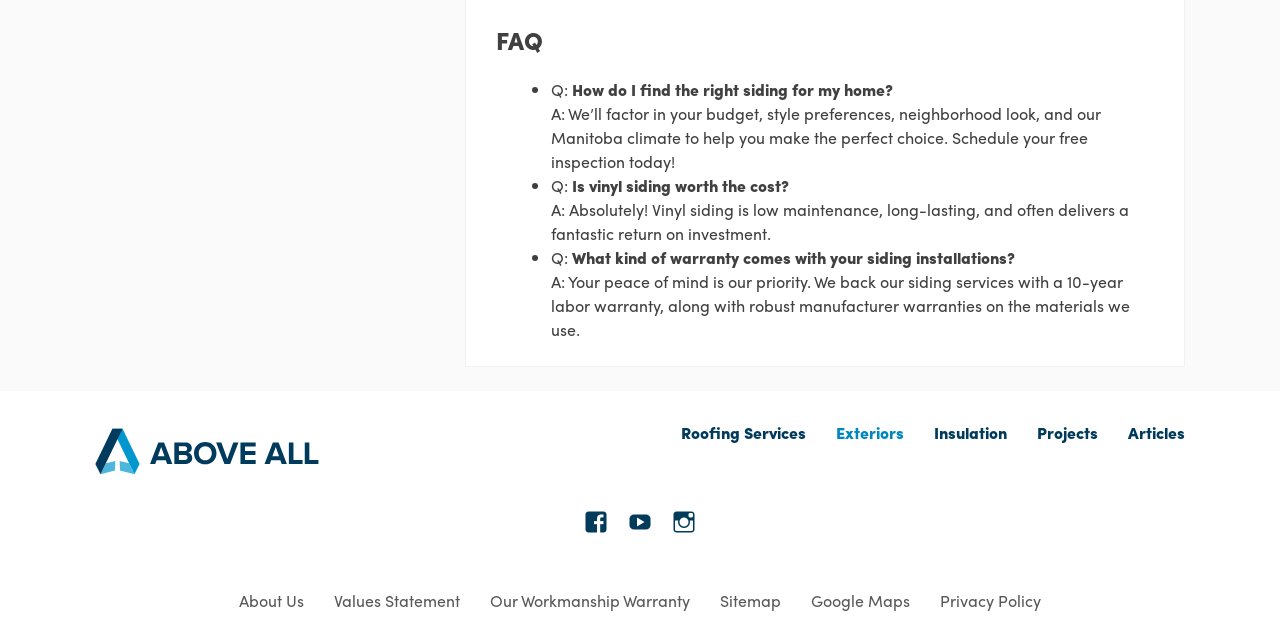Determine the bounding box of the UI element mentioned here: "Privacy Policy". The coordinates must be in the format [left, top, right, bottom] with values ranging from 0 to 1.

[0.734, 0.916, 0.813, 0.952]